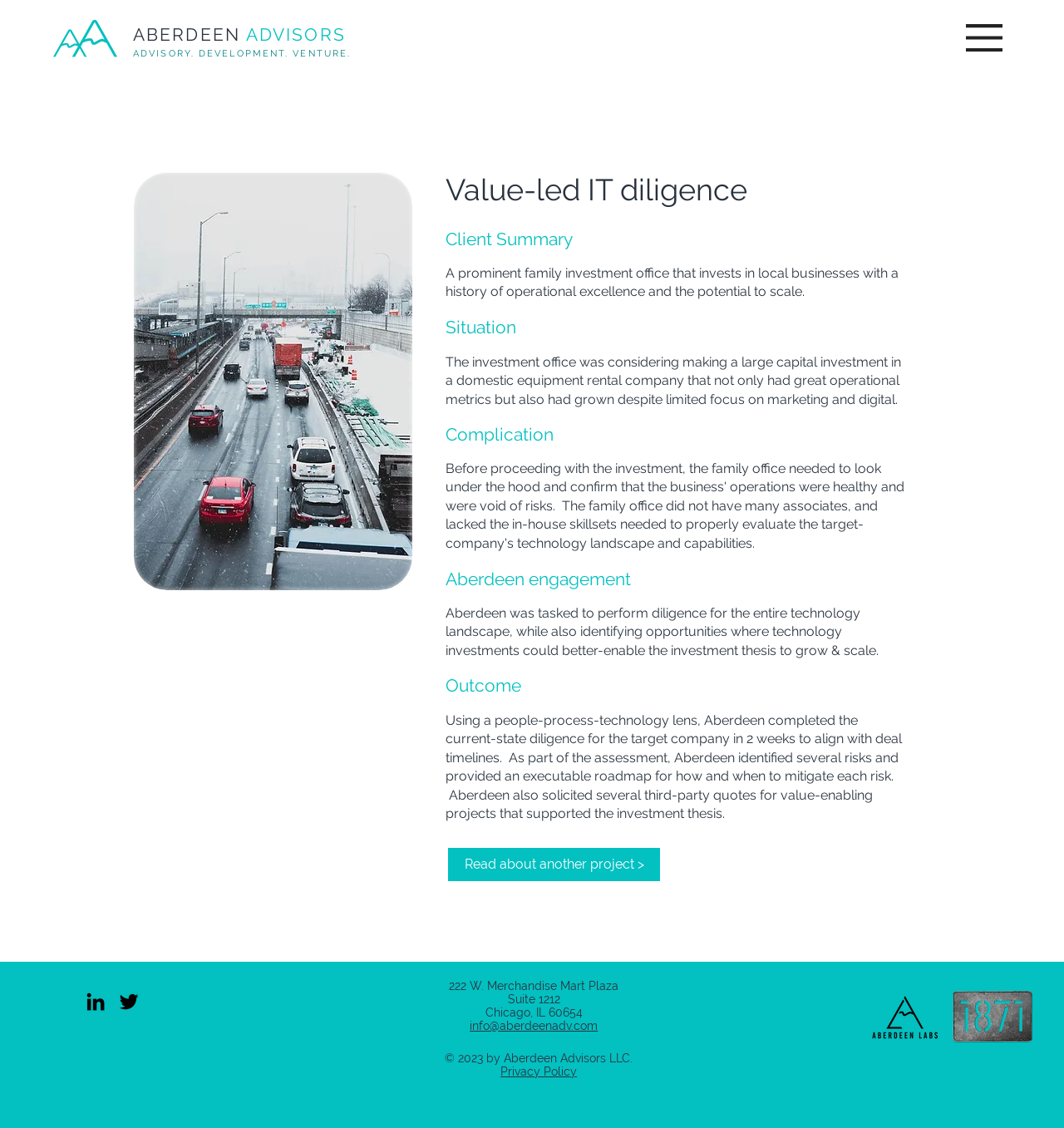What is the address of Aberdeen Advisors LLC?
Give a comprehensive and detailed explanation for the question.

I found the answer by looking at the bottom section of the webpage, where the contact information is displayed. The address is listed as 222 W. Merchandise Mart Plaza, Suite 1212, Chicago, IL 60654.